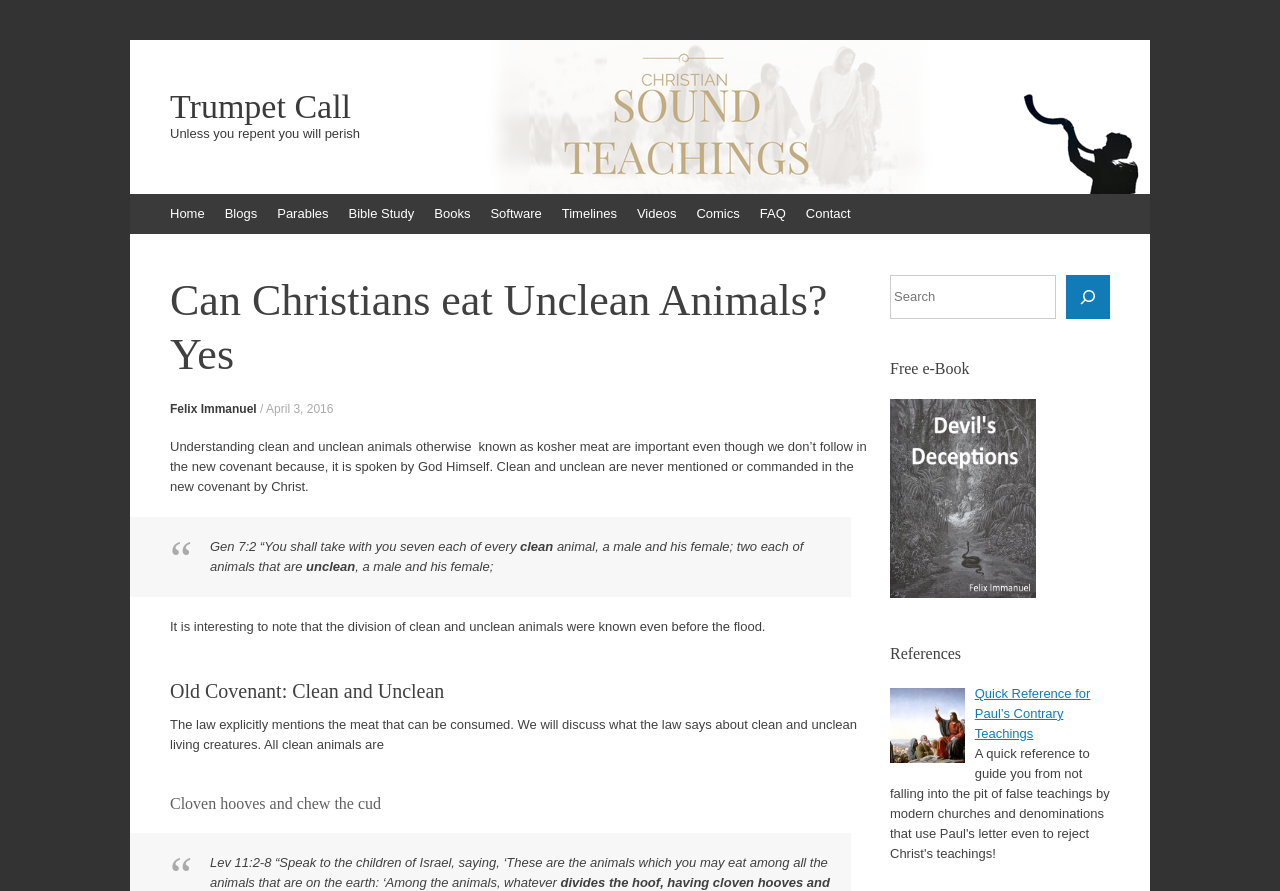What is the title of the free e-Book?
Provide a short answer using one word or a brief phrase based on the image.

Devil’s Deceptions